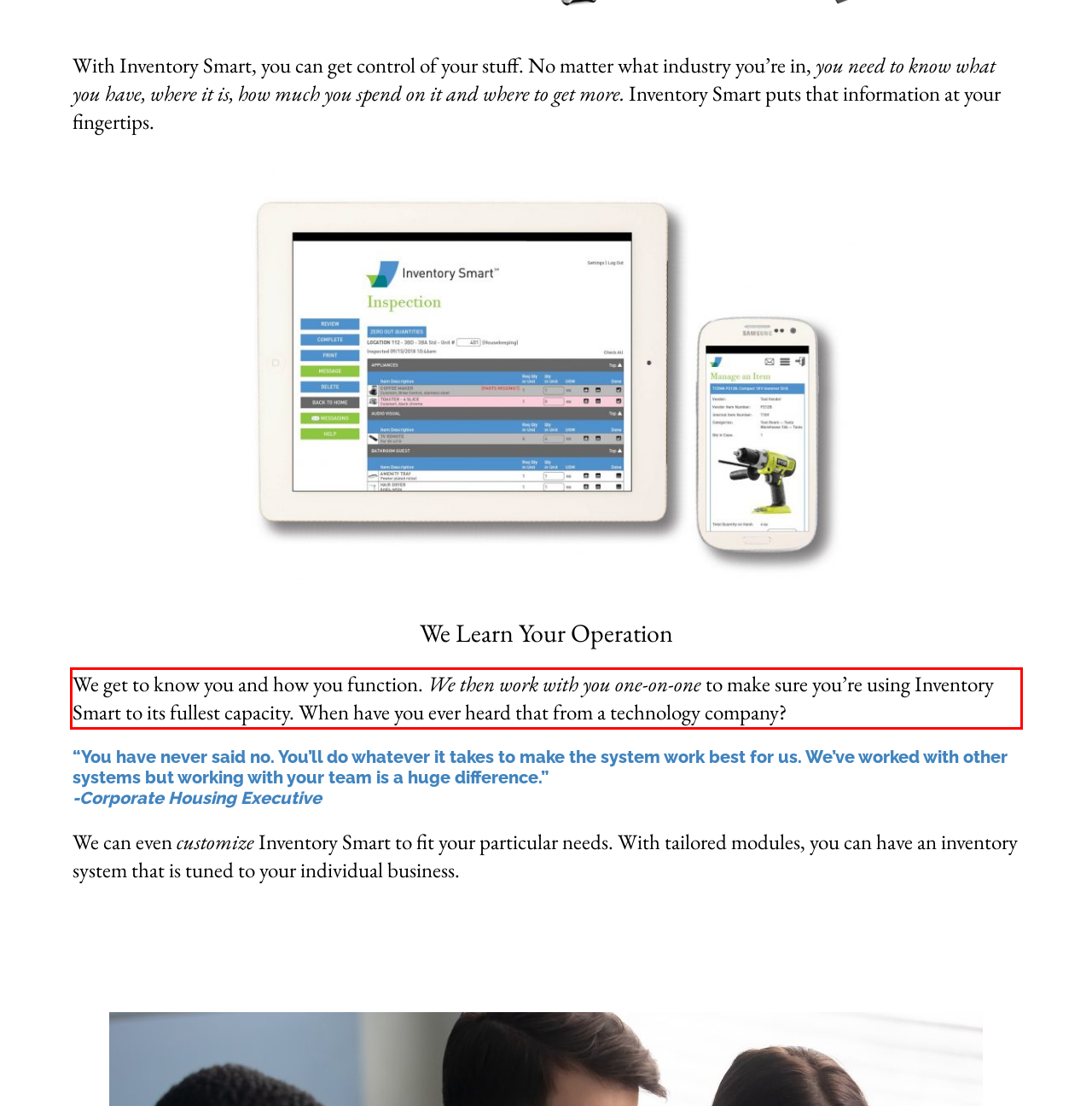Using the provided webpage screenshot, recognize the text content in the area marked by the red bounding box.

We get to know you and how you function. We then work with you one-on-one to make sure you’re using Inventory Smart to its fullest capacity. When have you ever heard that from a technology company?